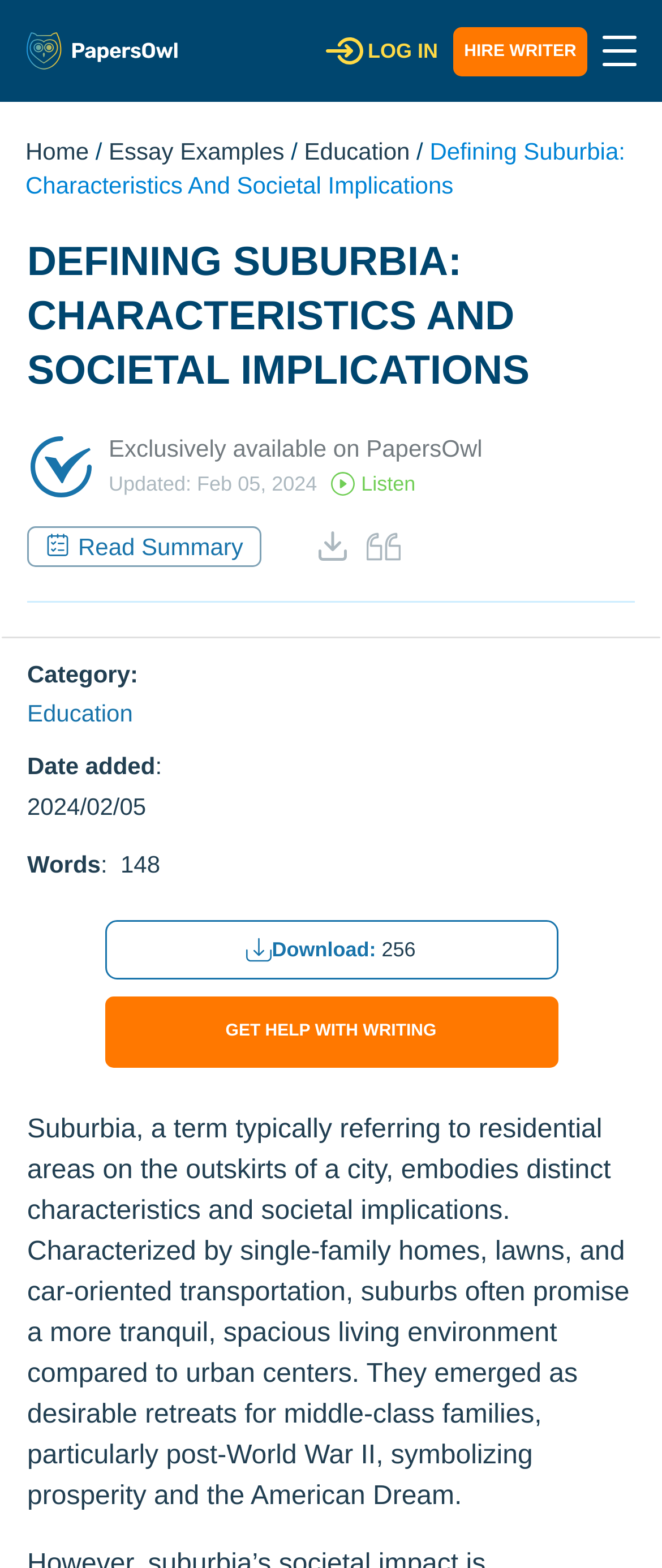What is the name of the website?
Identify the answer in the screenshot and reply with a single word or phrase.

PapersOwl.com